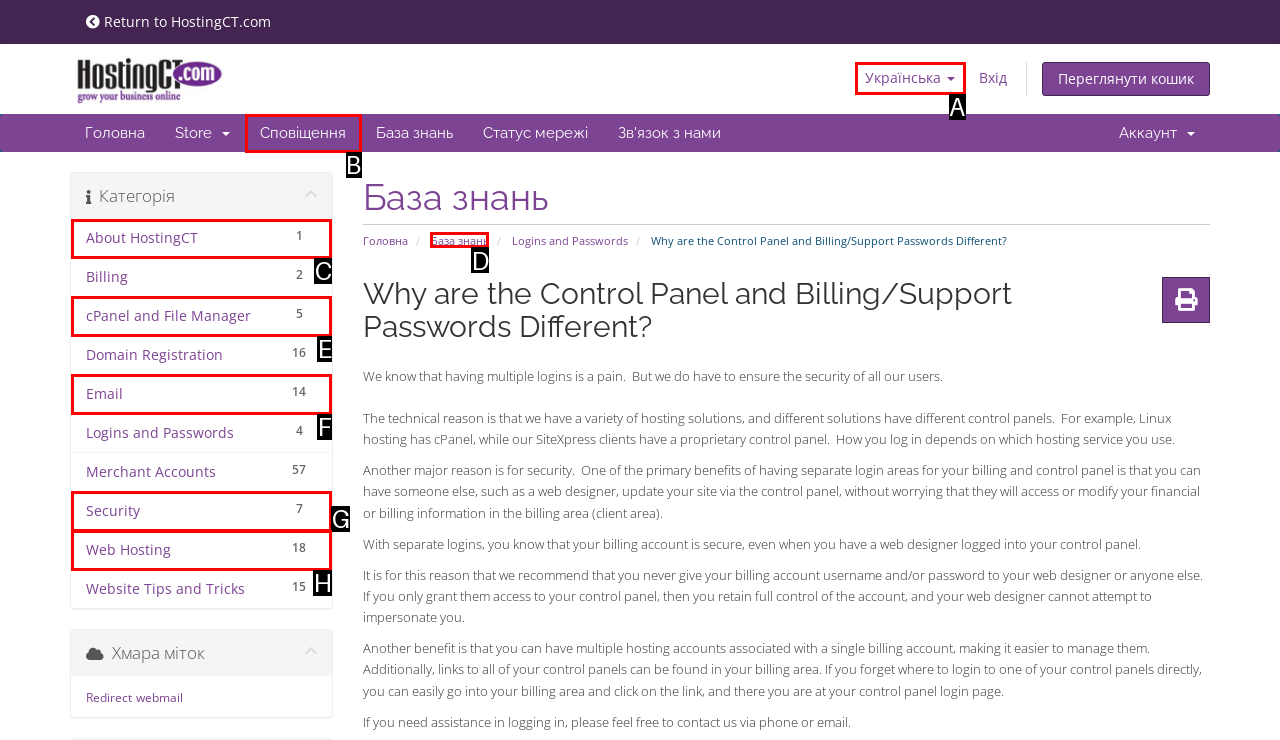Which lettered option matches the following description: 5 cPanel and File Manager
Provide the letter of the matching option directly.

E